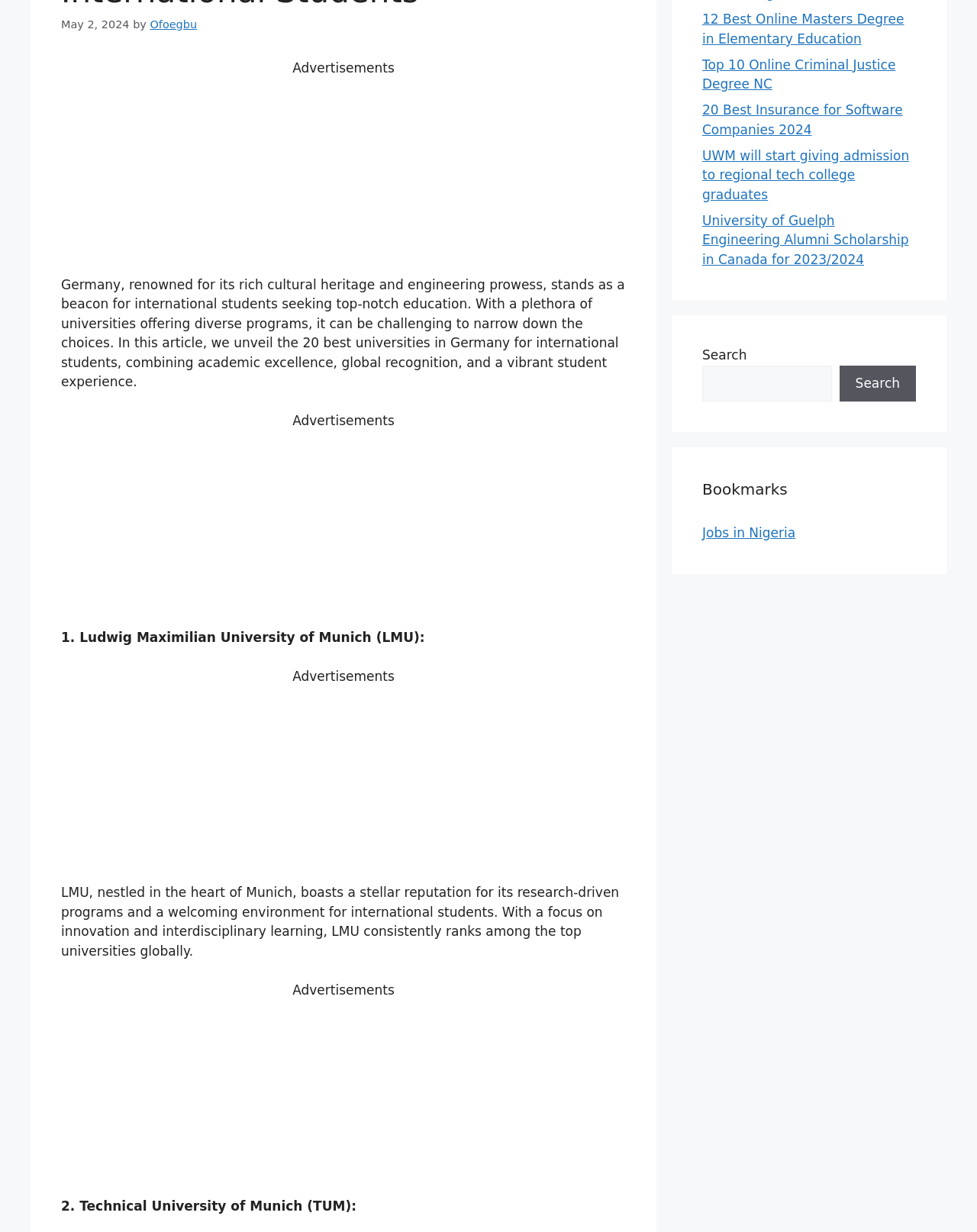Please locate the UI element described by "parent_node: Search name="s"" and provide its bounding box coordinates.

[0.719, 0.296, 0.851, 0.326]